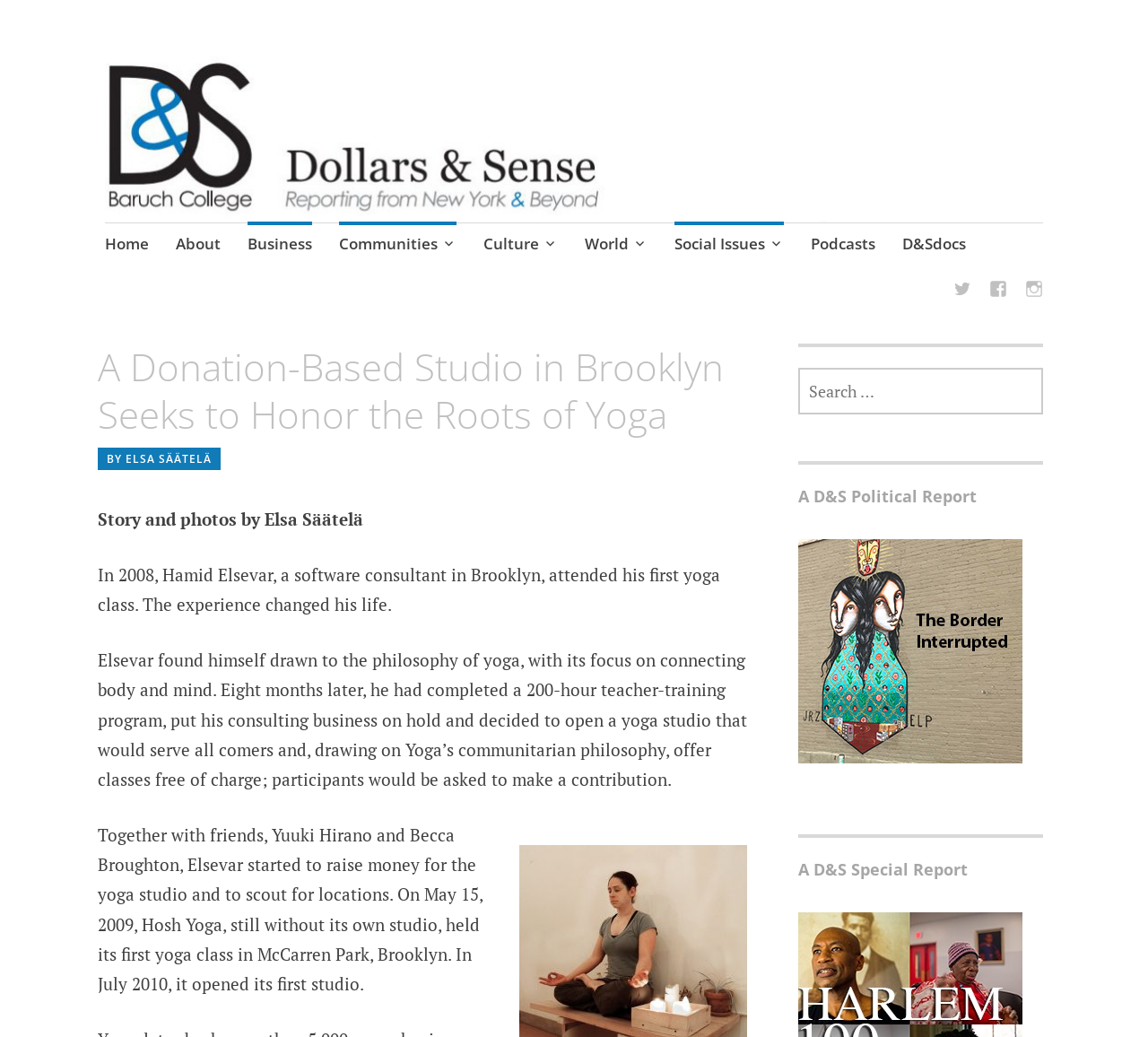What is the focus of the yoga philosophy?
By examining the image, provide a one-word or phrase answer.

Connecting body and mind